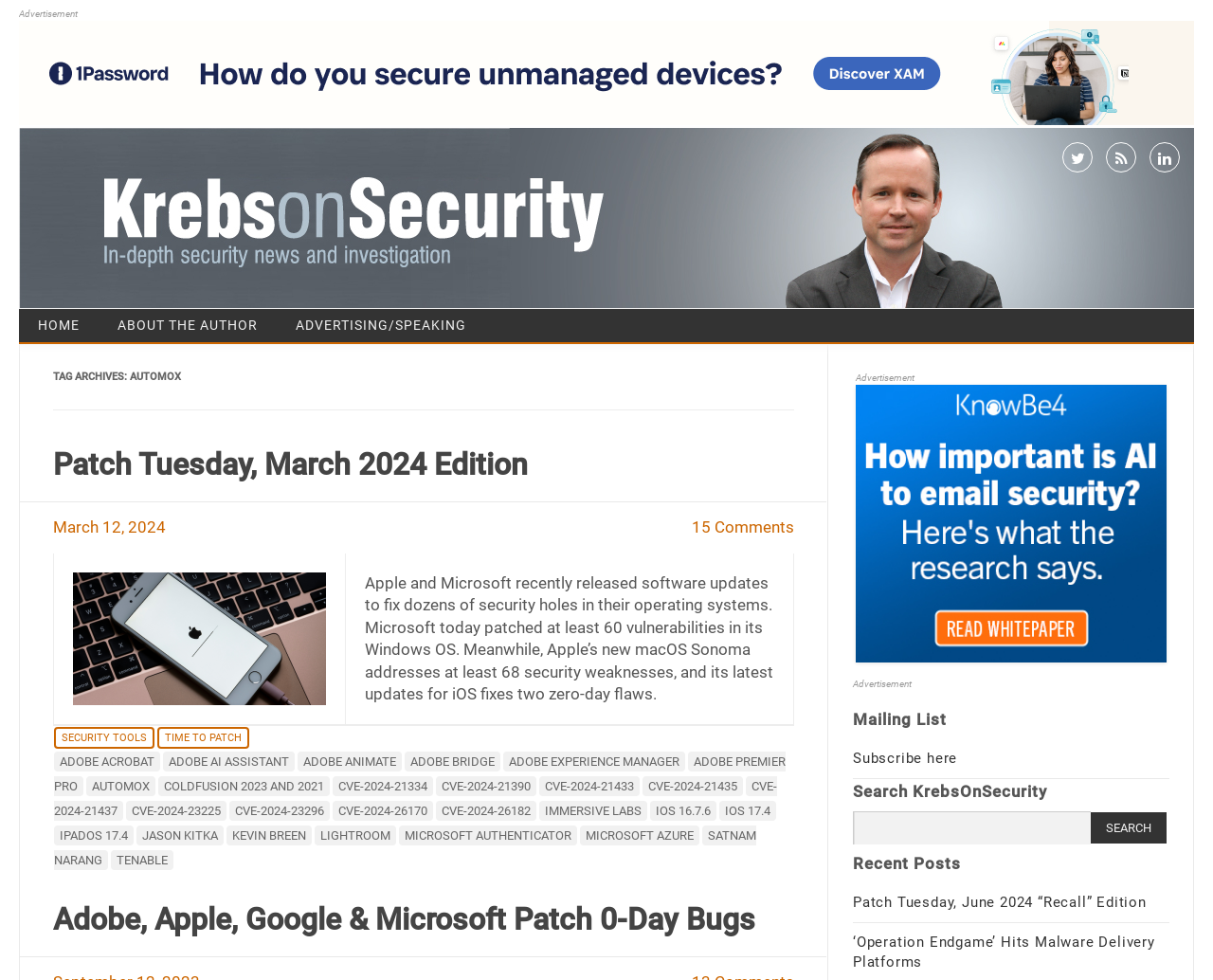Pinpoint the bounding box coordinates of the area that should be clicked to complete the following instruction: "Click on the 'HOME' link". The coordinates must be given as four float numbers between 0 and 1, i.e., [left, top, right, bottom].

[0.016, 0.315, 0.081, 0.349]